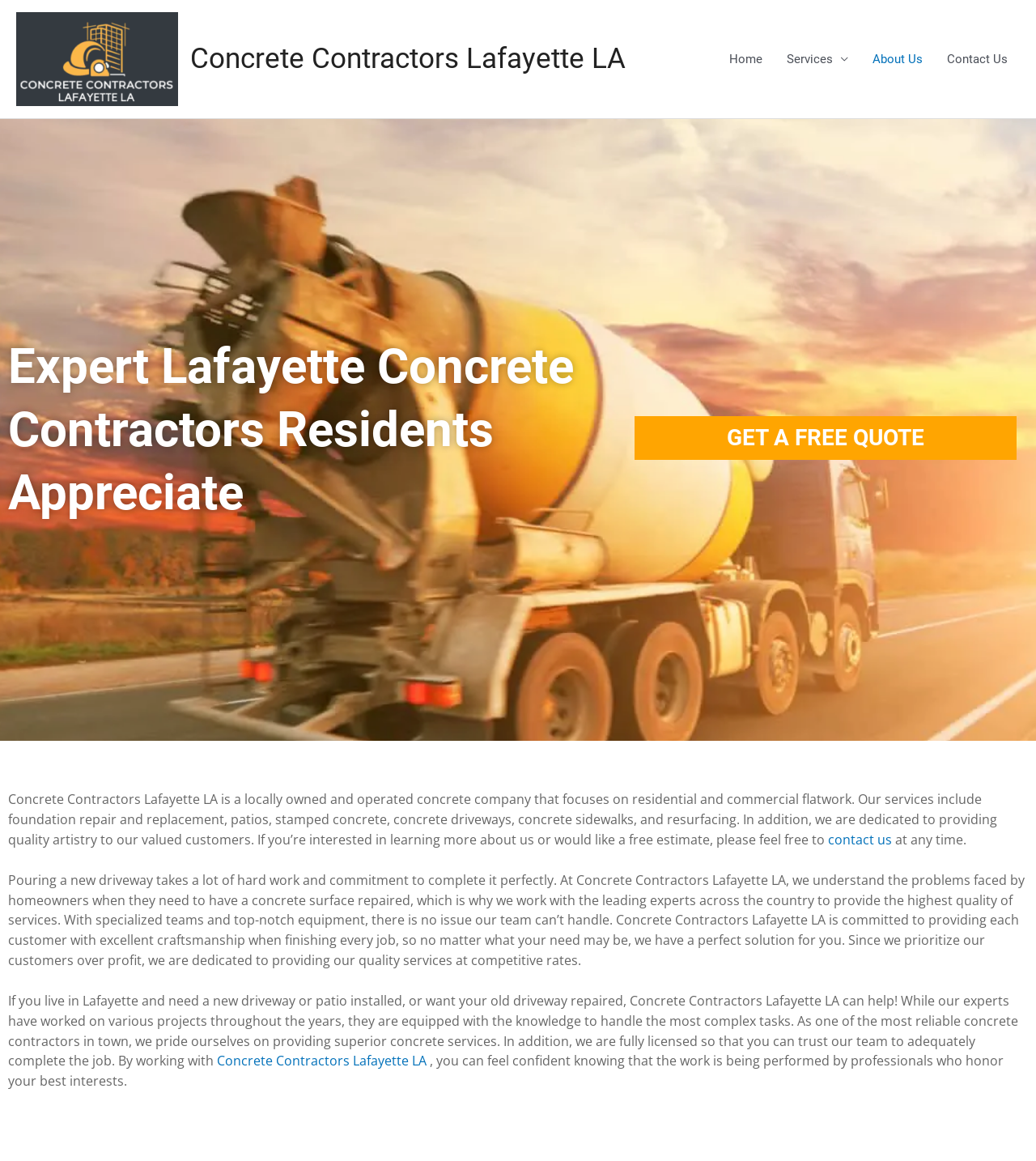Can you identify the bounding box coordinates of the clickable region needed to carry out this instruction: 'Search for something'? The coordinates should be four float numbers within the range of 0 to 1, stated as [left, top, right, bottom].

None